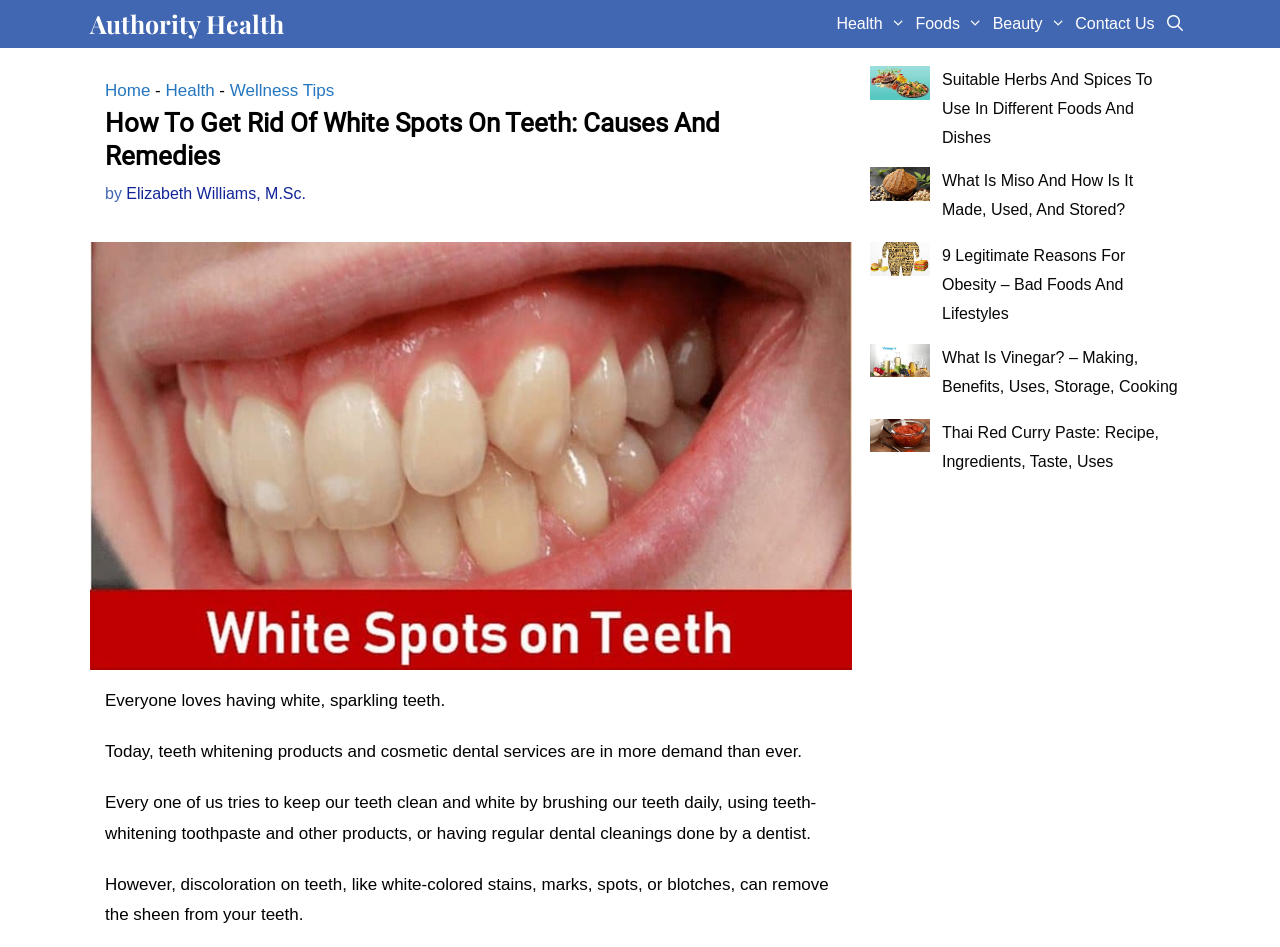Identify the bounding box coordinates of the clickable region required to complete the instruction: "Click on the 'Authority Health' link". The coordinates should be given as four float numbers within the range of 0 and 1, i.e., [left, top, right, bottom].

[0.07, 0.0, 0.222, 0.051]